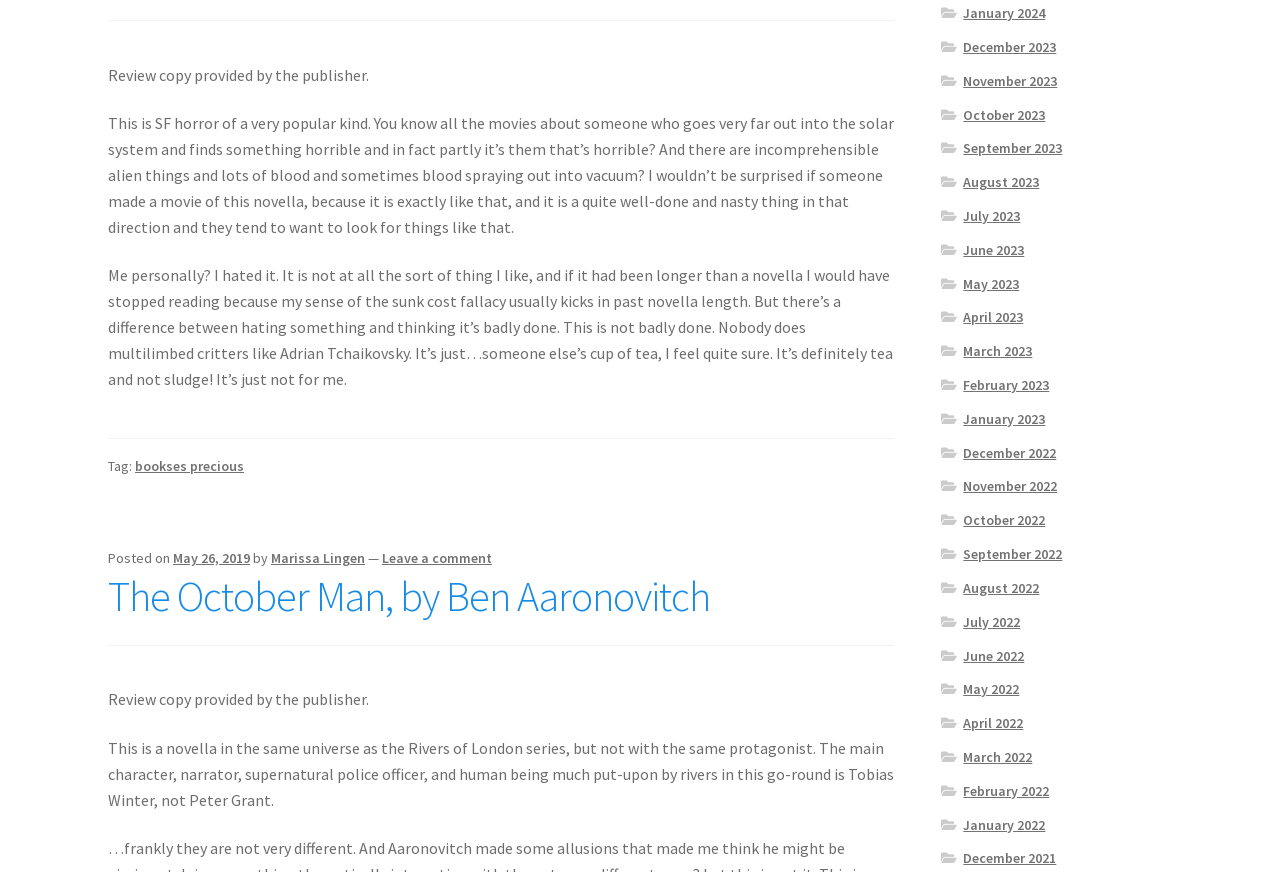Answer the following in one word or a short phrase: 
What is the name of the protagonist in the book 'The October Man'?

Tobias Winter